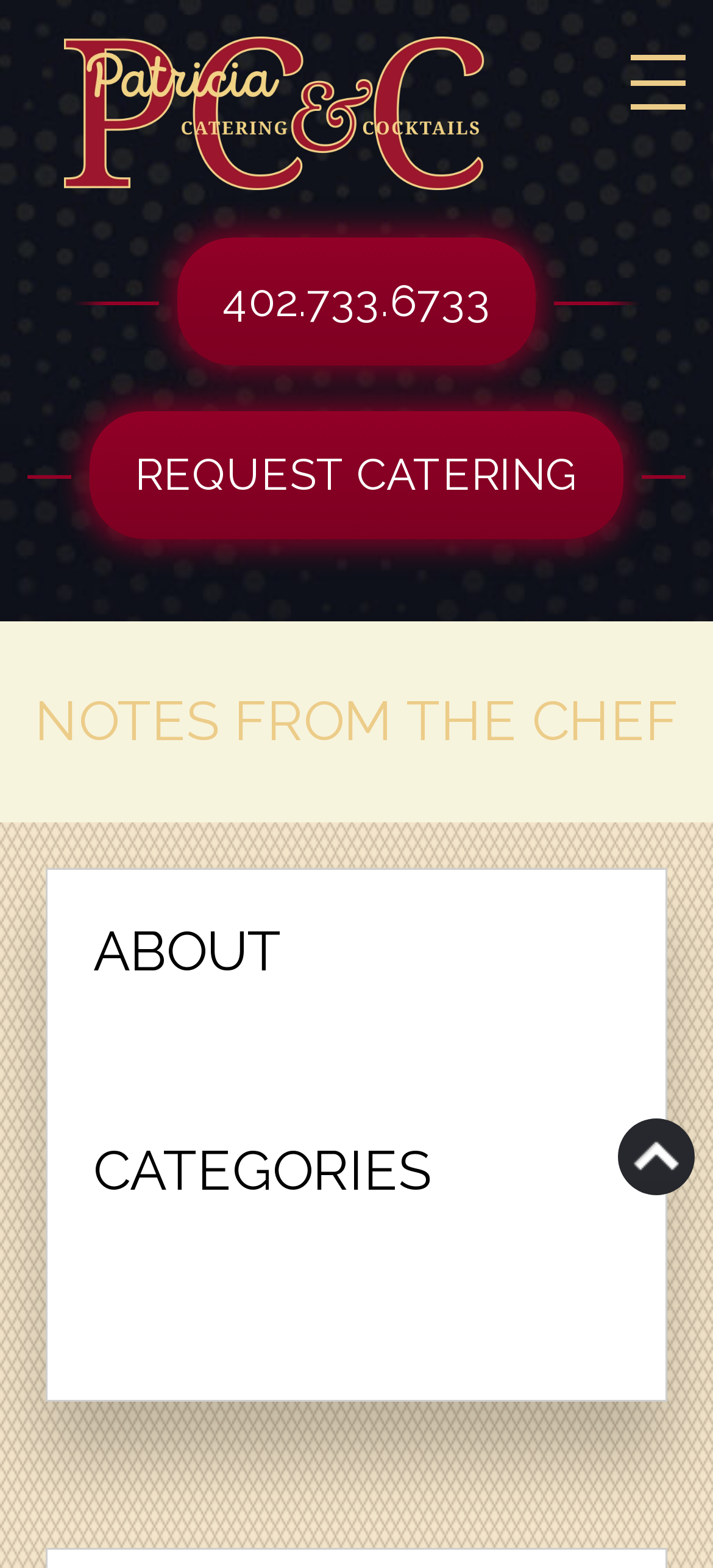Bounding box coordinates are to be given in the format (top-left x, top-left y, bottom-right x, bottom-right y). All values must be floating point numbers between 0 and 1. Provide the bounding box coordinate for the UI element described as: Request Catering

[0.126, 0.262, 0.874, 0.344]